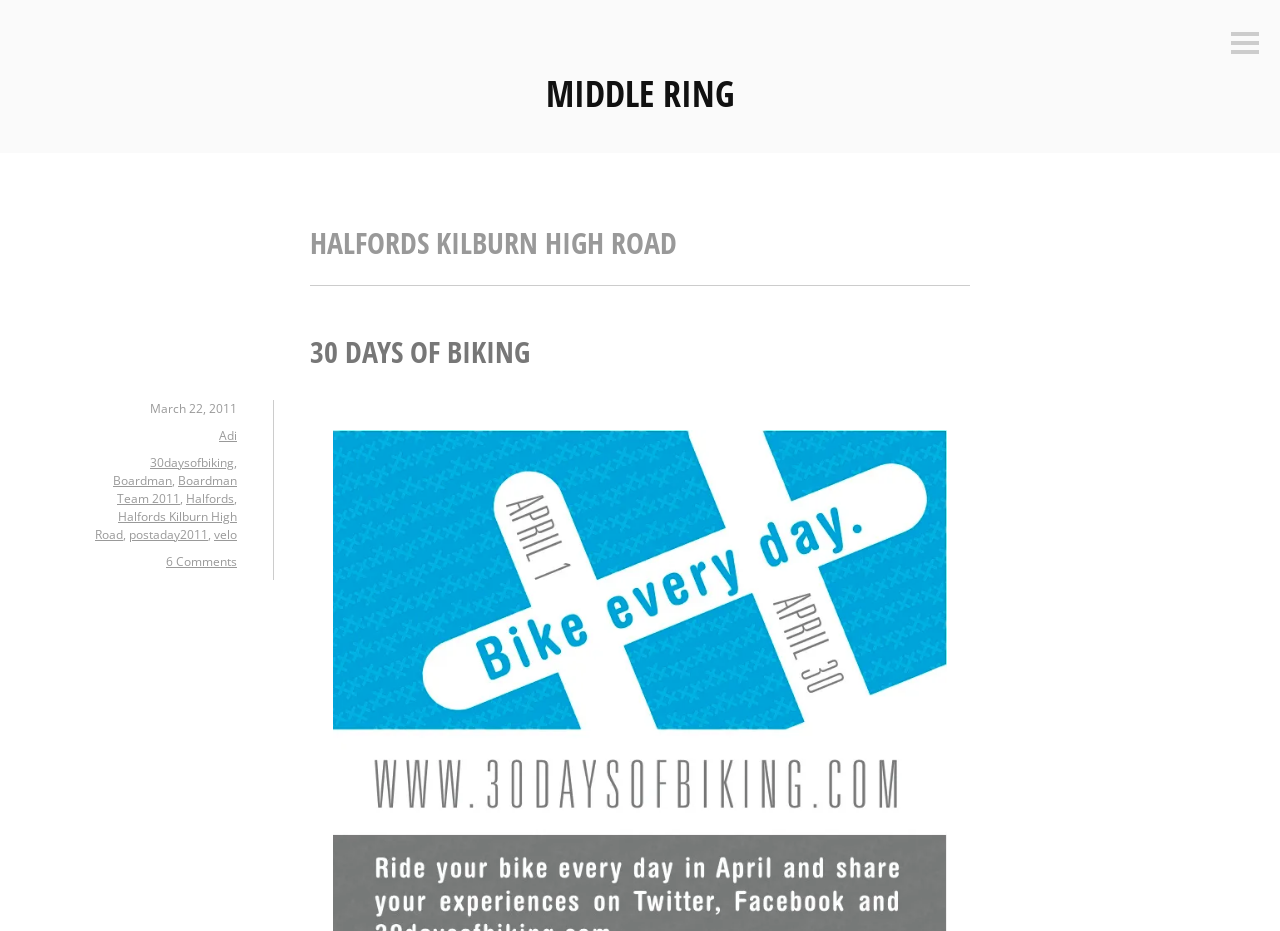Identify the bounding box coordinates for the UI element described as follows: Middle Ring. Use the format (top-left x, top-left y, bottom-right x, bottom-right y) and ensure all values are floating point numbers between 0 and 1.

[0.426, 0.074, 0.574, 0.127]